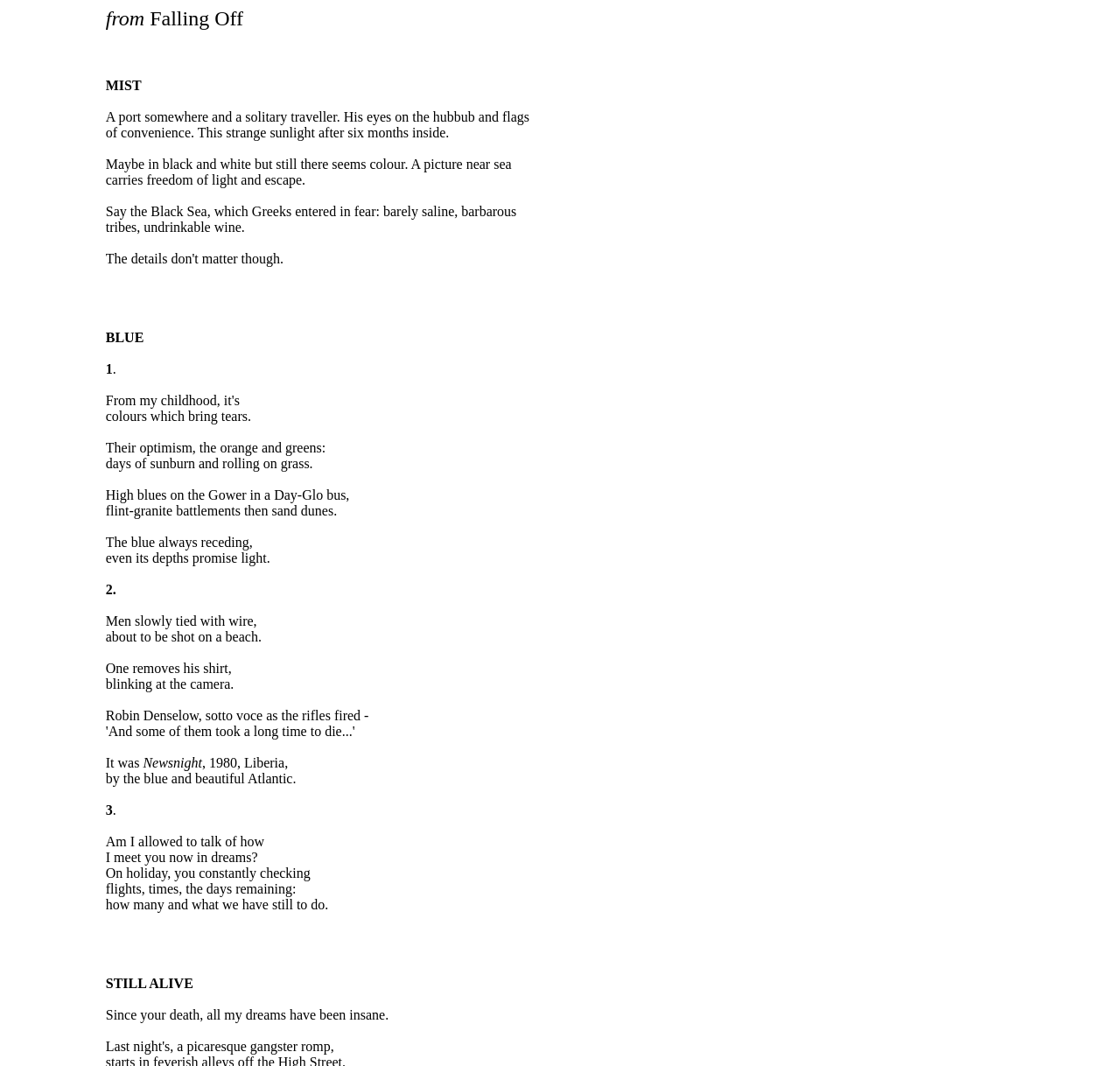Please give a succinct answer to the question in one word or phrase:
What is the tone of the poem?

Reflective